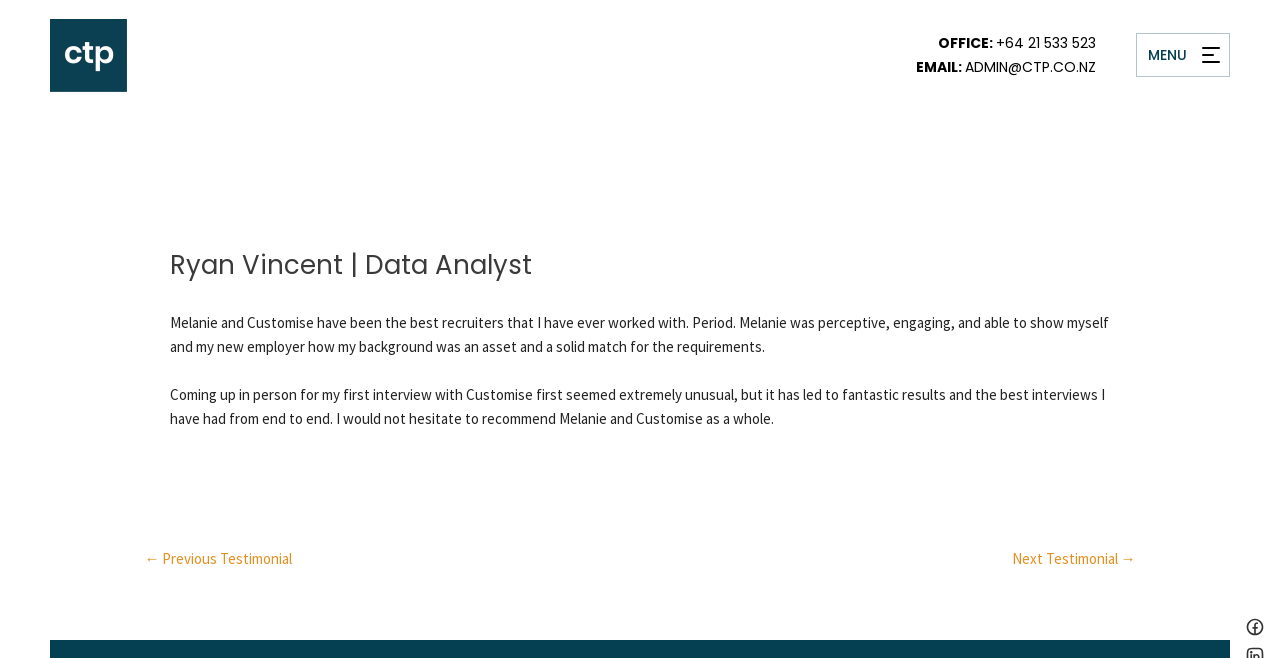Give a one-word or short phrase answer to this question: 
What is the purpose of the 'Main Menu' button?

To expand or collapse the menu